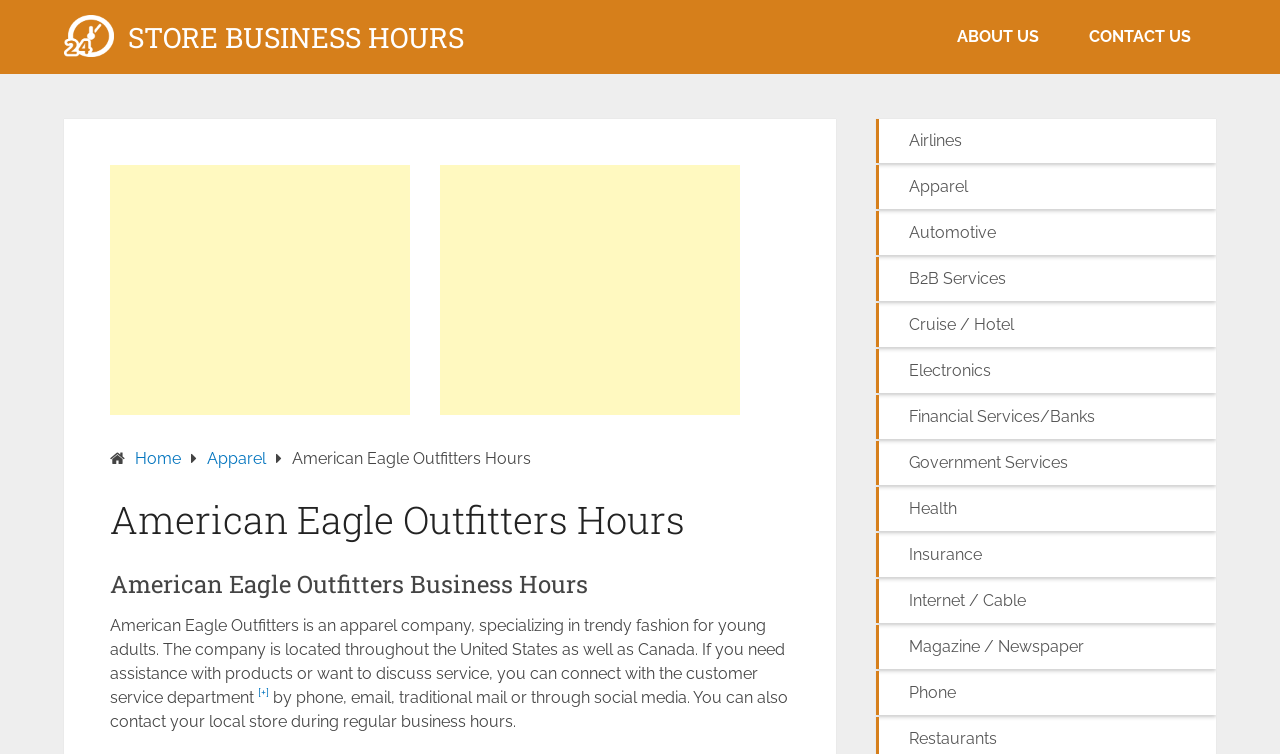Bounding box coordinates are specified in the format (top-left x, top-left y, bottom-right x, bottom-right y). All values are floating point numbers bounded between 0 and 1. Please provide the bounding box coordinate of the region this sentence describes: Contact Us

[0.831, 0.0, 0.95, 0.098]